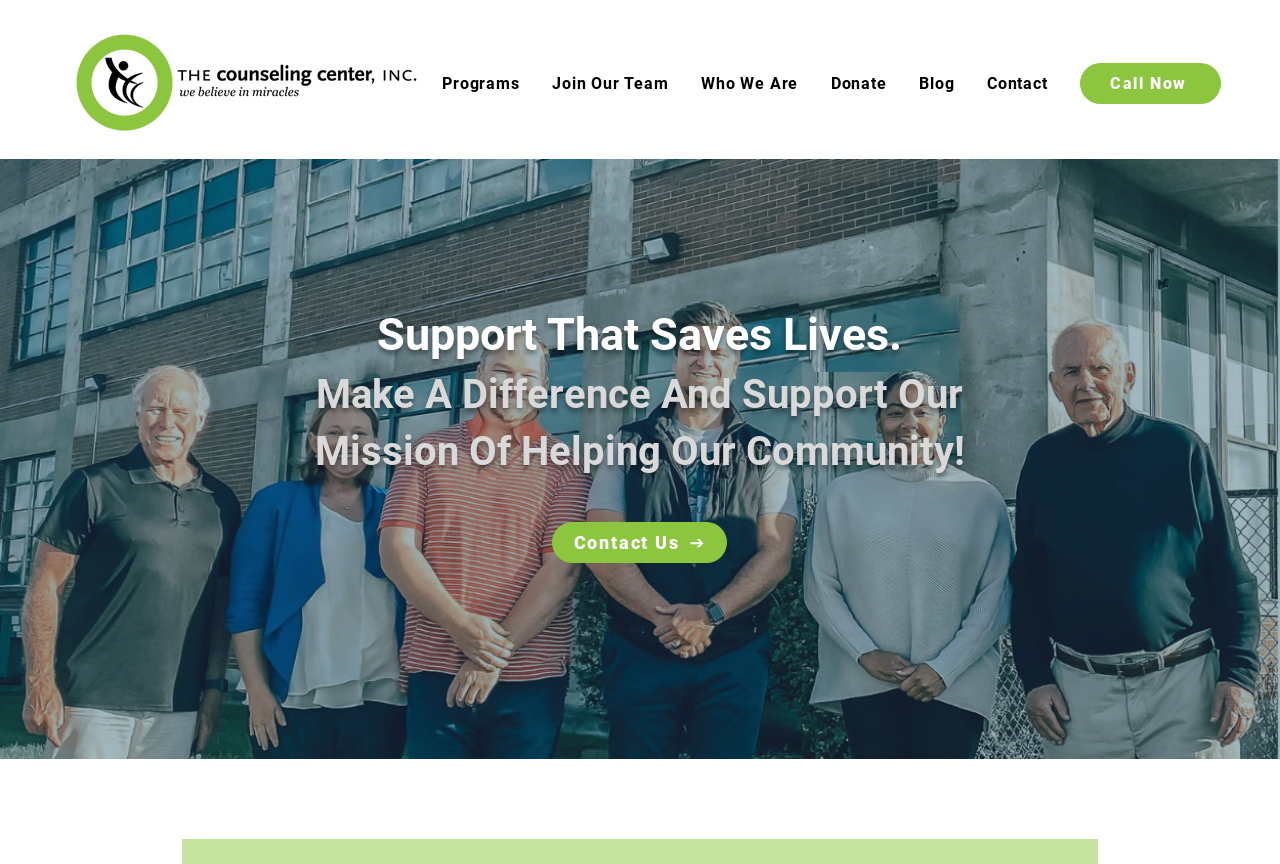Please specify the bounding box coordinates of the clickable region necessary for completing the following instruction: "Read more about The Shepherd's Corner - December 27, 2015". The coordinates must consist of four float numbers between 0 and 1, i.e., [left, top, right, bottom].

None